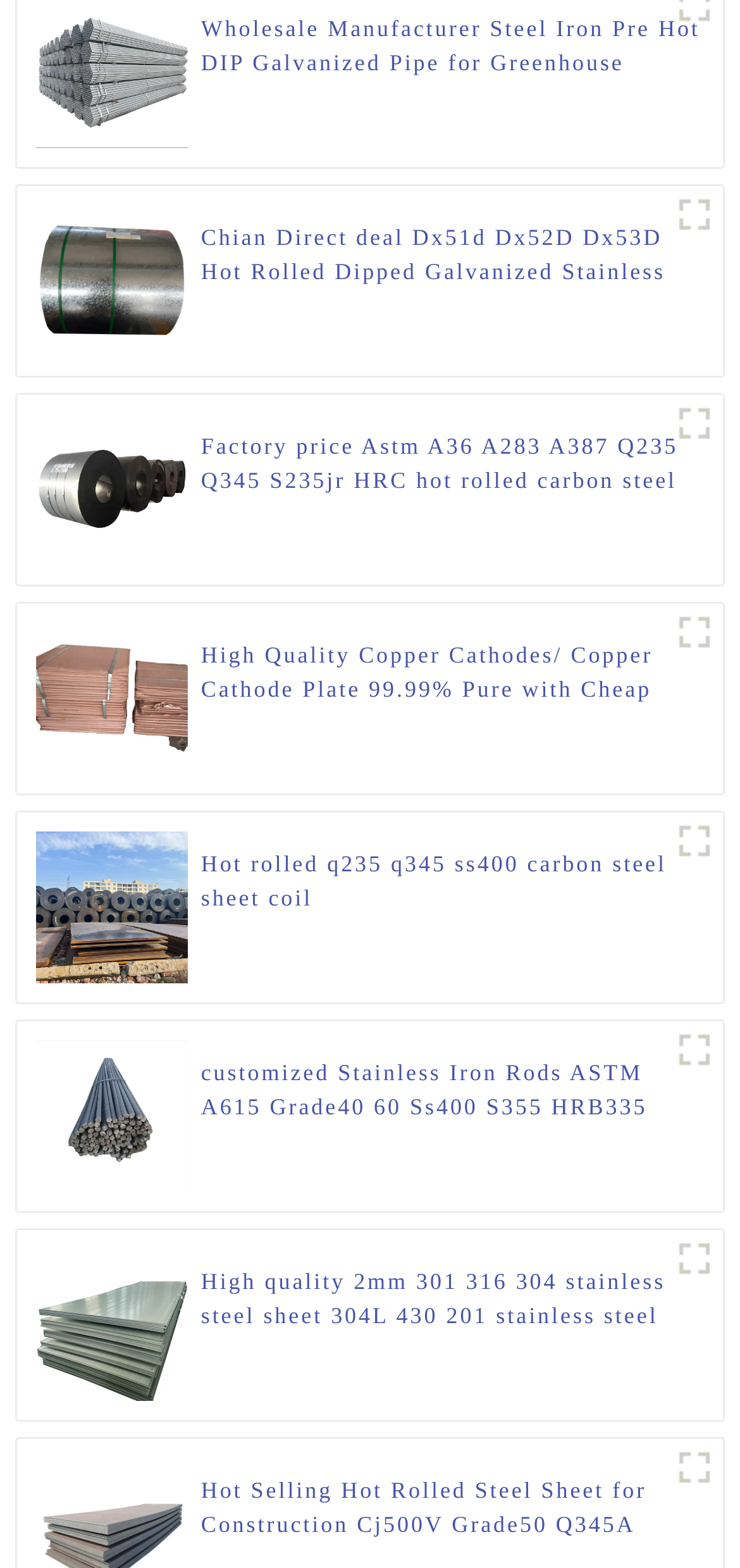Identify the bounding box coordinates of the clickable region to carry out the given instruction: "Explore Galvanized steel coil".

[0.048, 0.17, 0.254, 0.187]